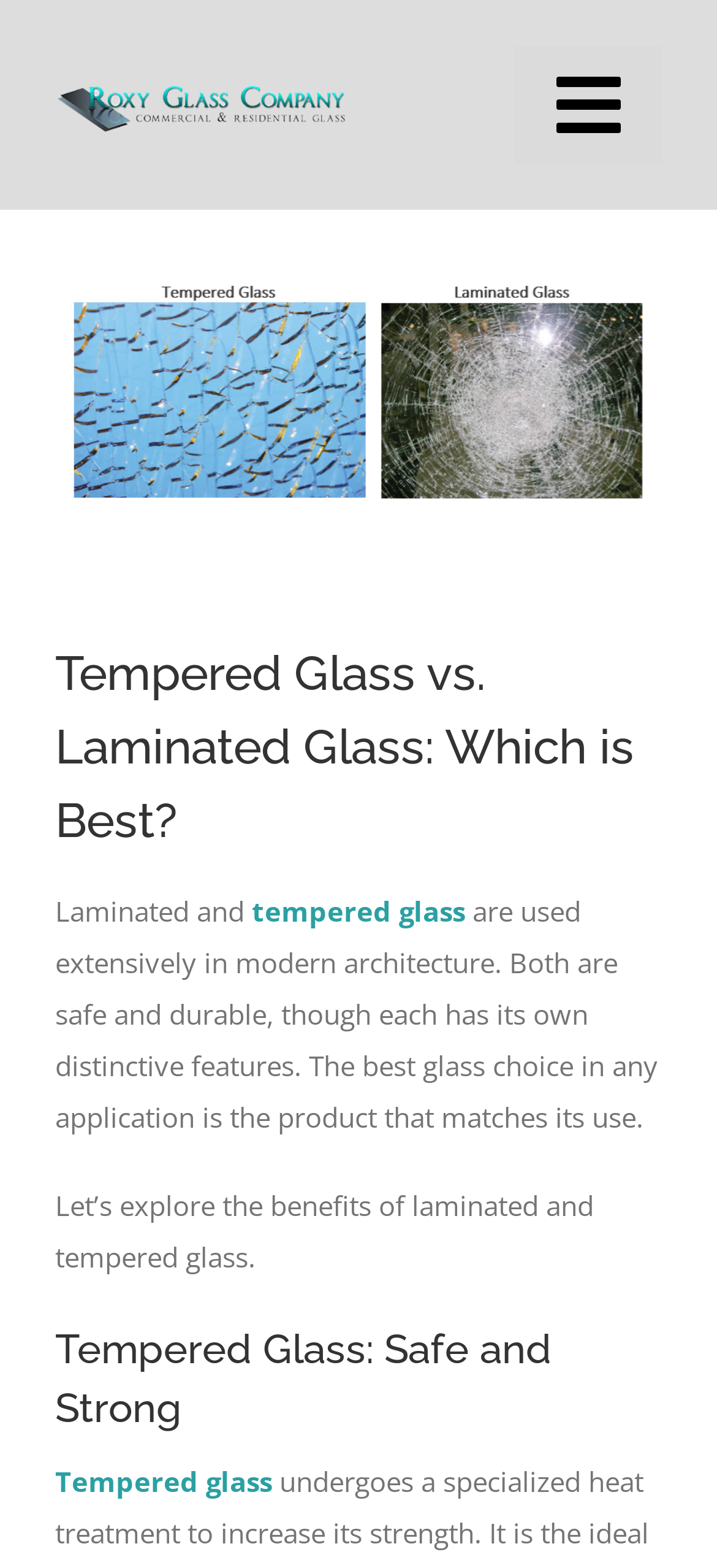What is the first link under 'Window Replacement'?
Look at the image and construct a detailed response to the question.

The first link under 'Window Replacement' is 'Paned Windows', which can be found by looking at the submenu of 'Window Replacement' and identifying the first link as 'Paned Windows'.